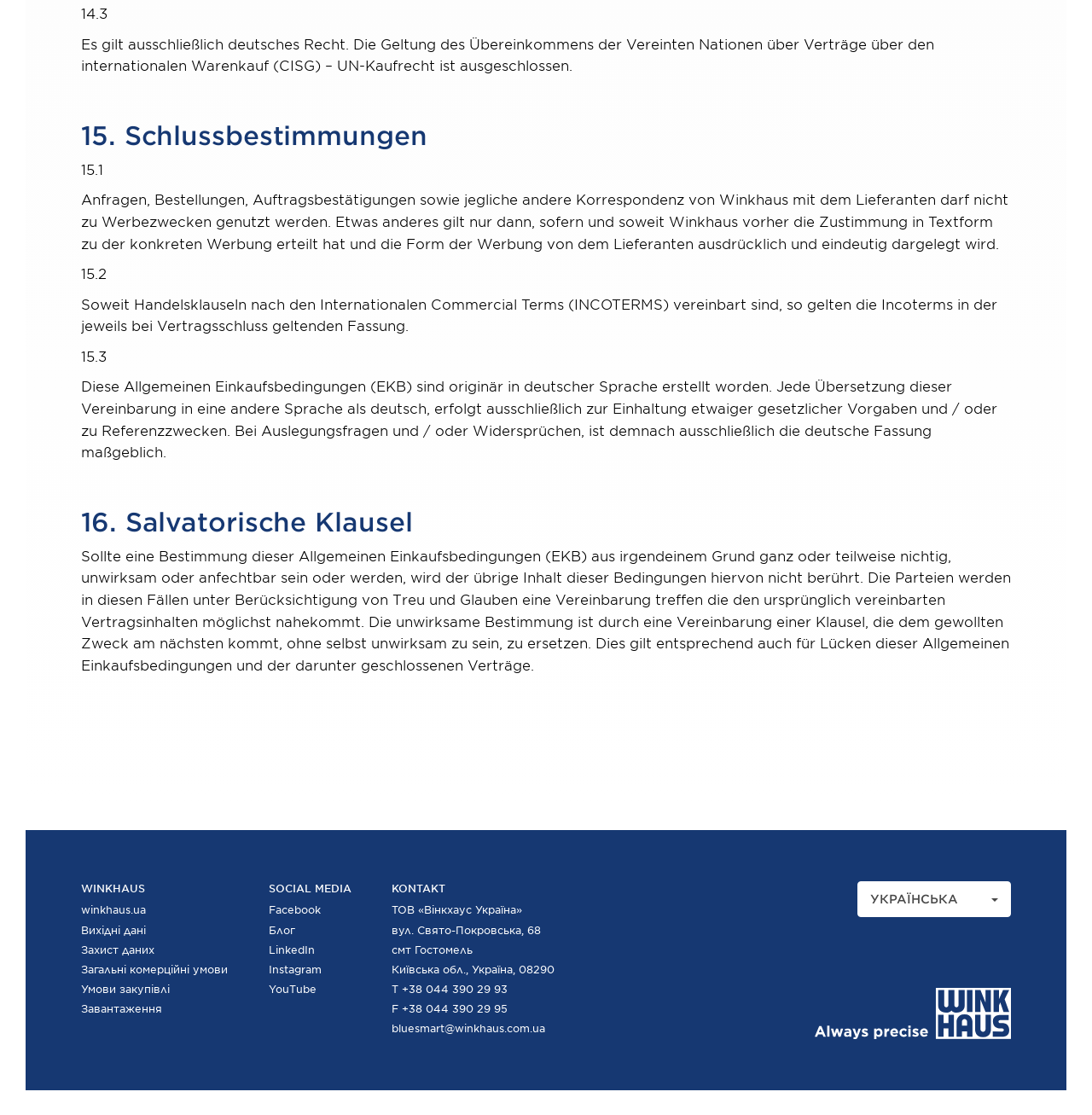Answer this question in one word or a short phrase: What is the purpose of the Incoterms?

To clarify trade terms